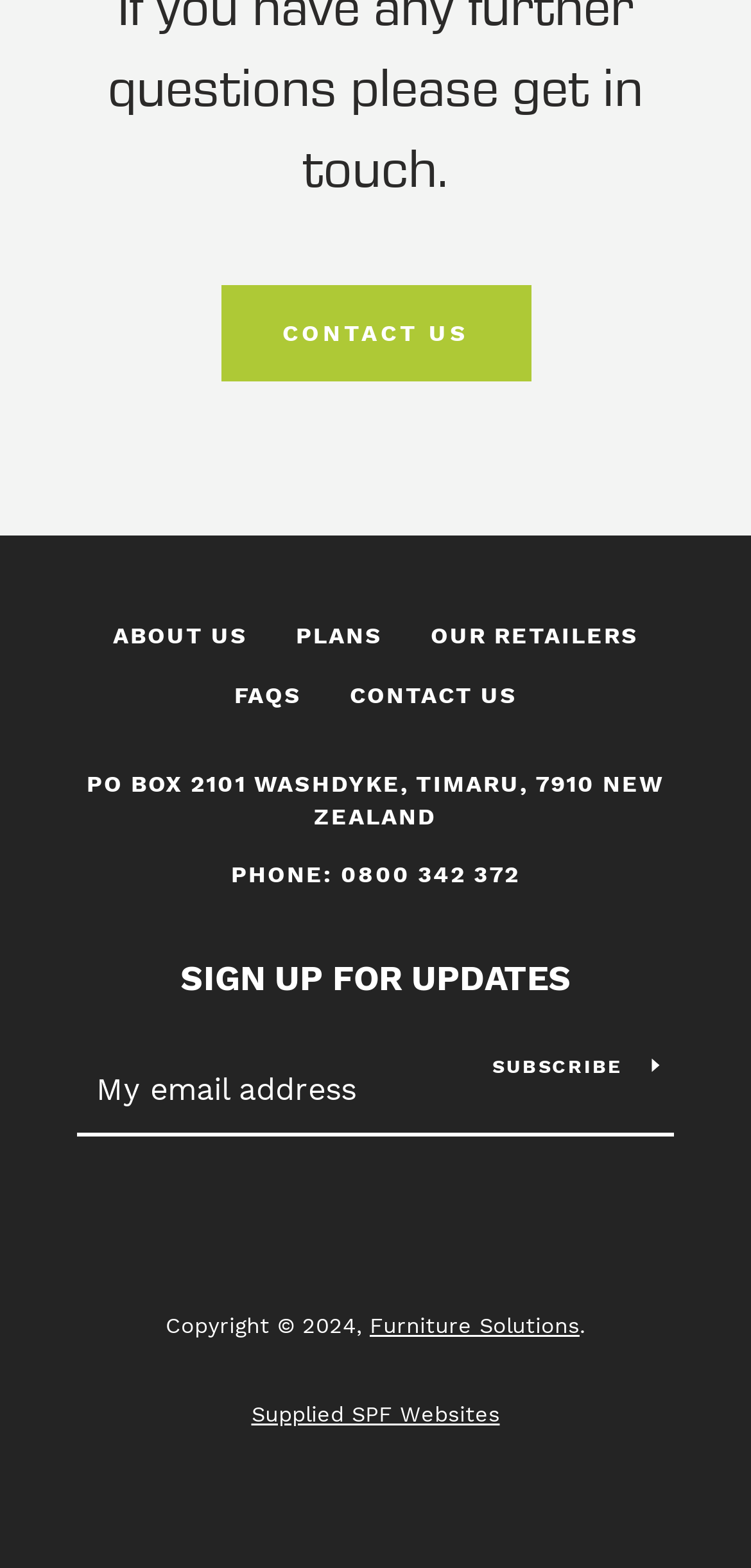Please identify the bounding box coordinates of the clickable area that will fulfill the following instruction: "Select Attack on titan". The coordinates should be in the format of four float numbers between 0 and 1, i.e., [left, top, right, bottom].

None